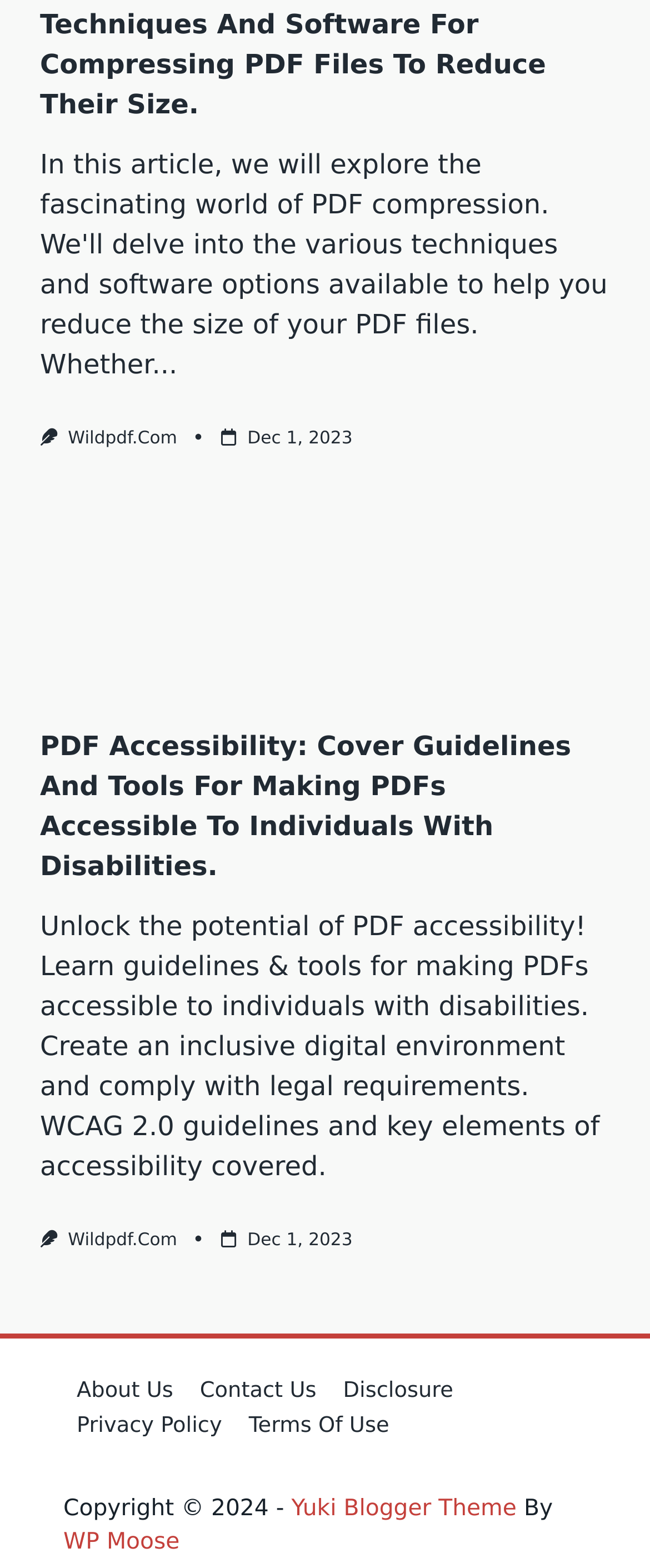What is the policy mentioned at the bottom of the webpage? Refer to the image and provide a one-word or short phrase answer.

Privacy Policy